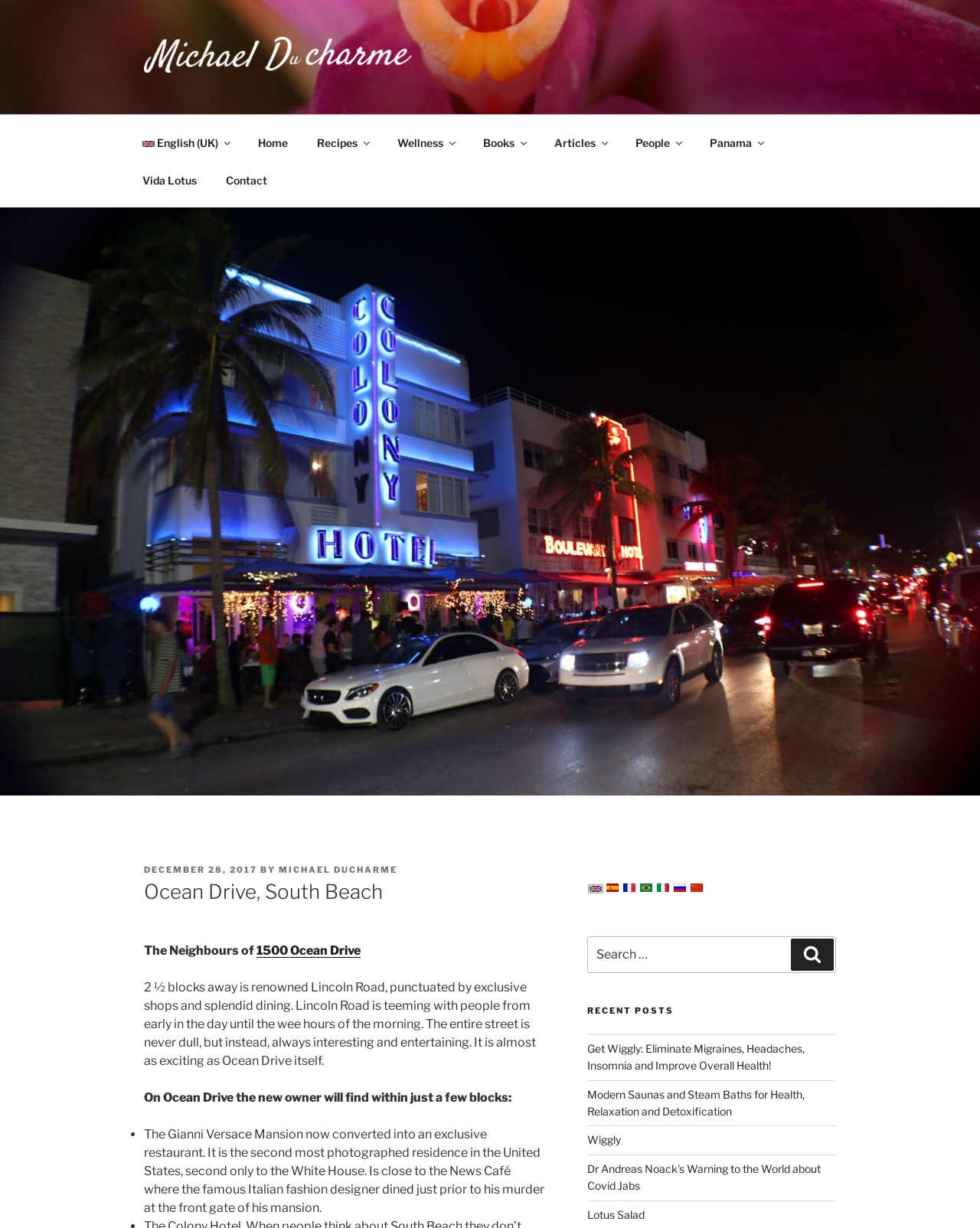Using a single word or phrase, answer the following question: 
How many blocks away is Lincoln Road from Ocean Drive?

2 ½ blocks